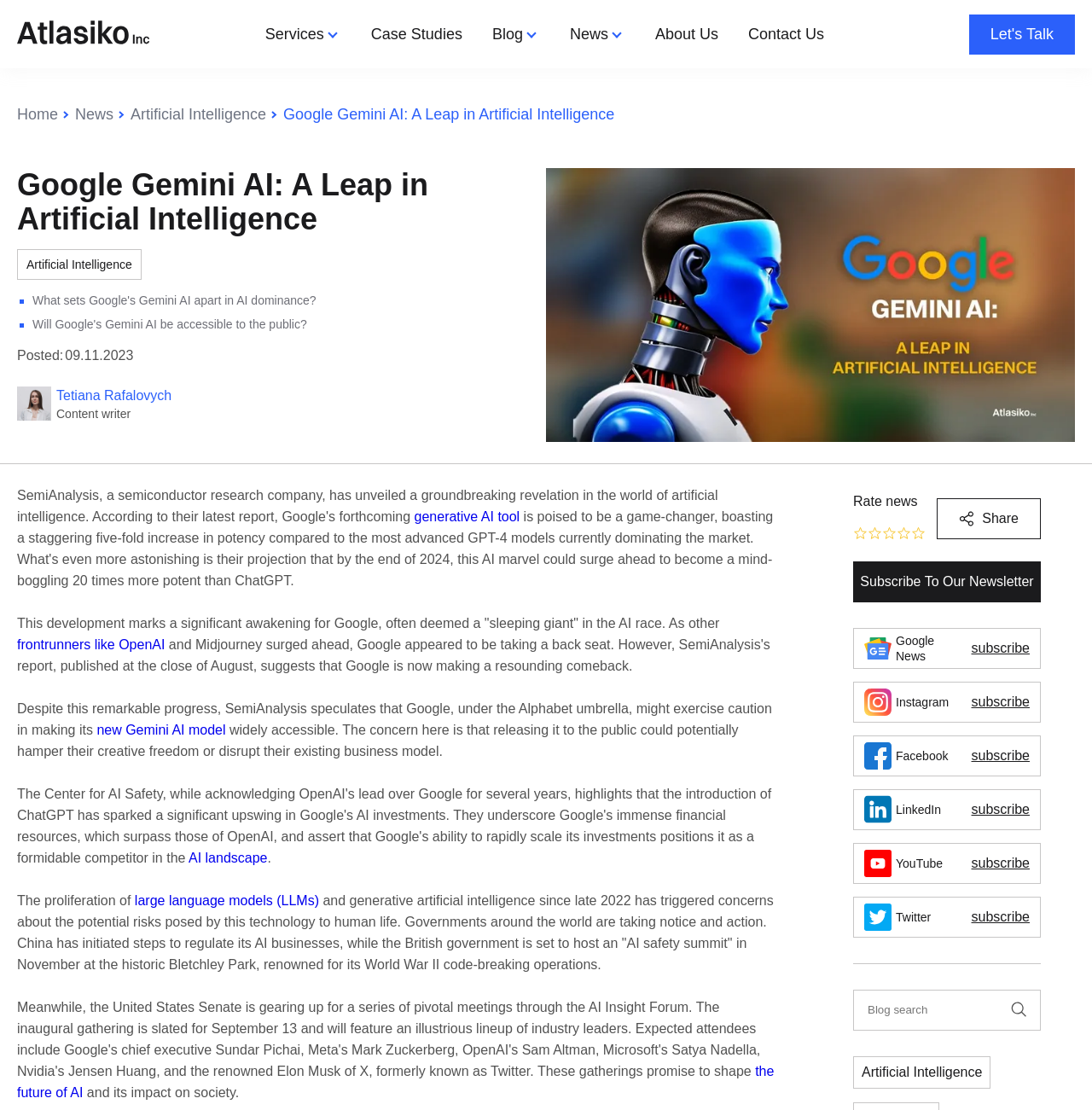Kindly determine the bounding box coordinates of the area that needs to be clicked to fulfill this instruction: "Click on the 'Web Development' link".

[0.016, 0.118, 0.195, 0.144]